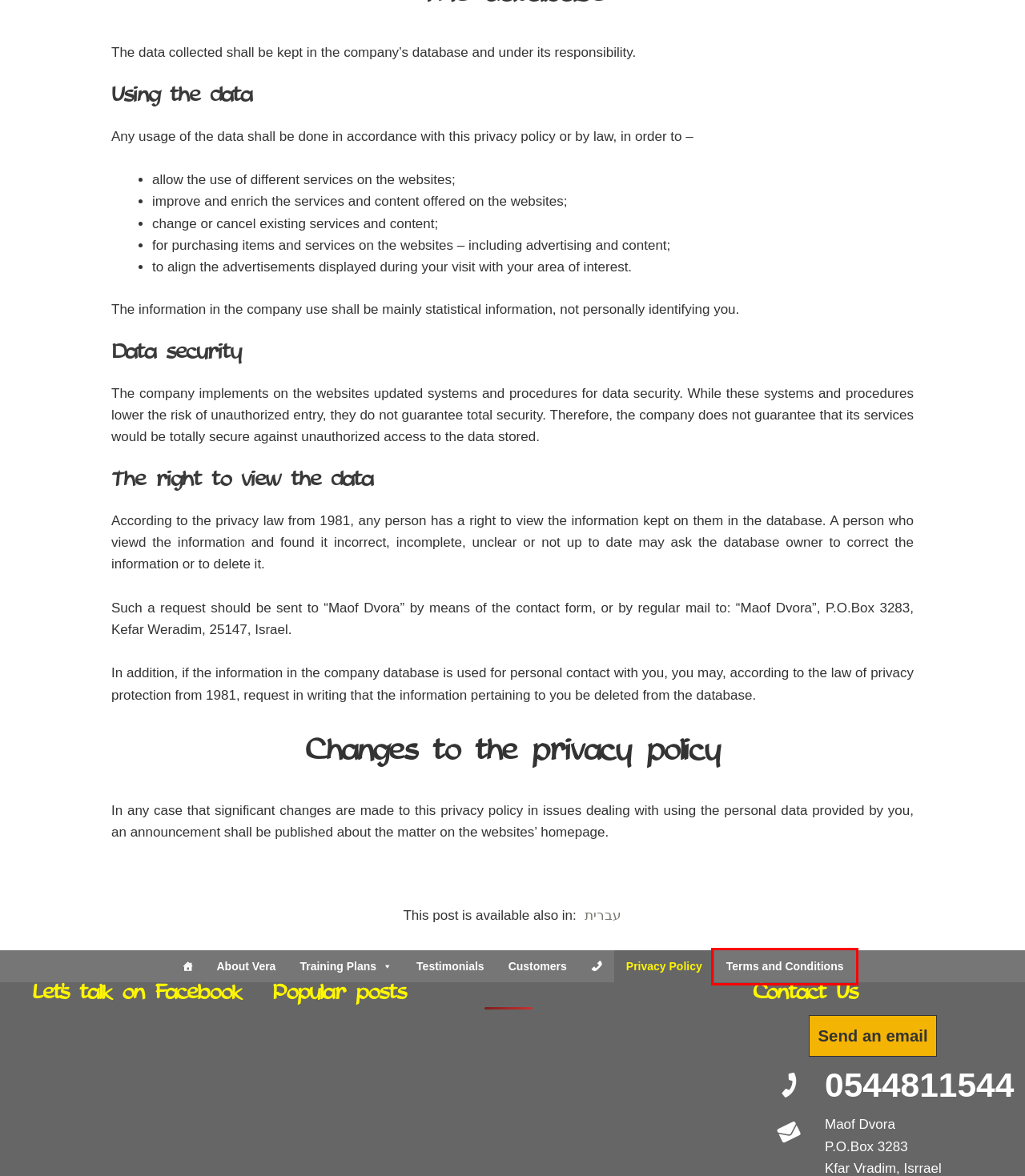Observe the provided screenshot of a webpage that has a red rectangle bounding box. Determine the webpage description that best matches the new webpage after clicking the element inside the red bounding box. Here are the candidates:
A. Testimonials » Quality with a Smile - Struggle Free
B. Privacy Policy – Automattic
C. About Vera Kofyan » Quality with a Smile - Struggle Free
D. Age-old wisdom » Quality with a Smile - Struggle Free
E. Blog » Quality with a Smile - Struggle Free
F. QA with a smile, struggle free » Quality with a Smile - Struggle Free
G. Terms and Conditions » Quality with a Smile - Struggle Free
H. מדיניות פרטיות » איכות עם חיוך - ללא מאבק

G